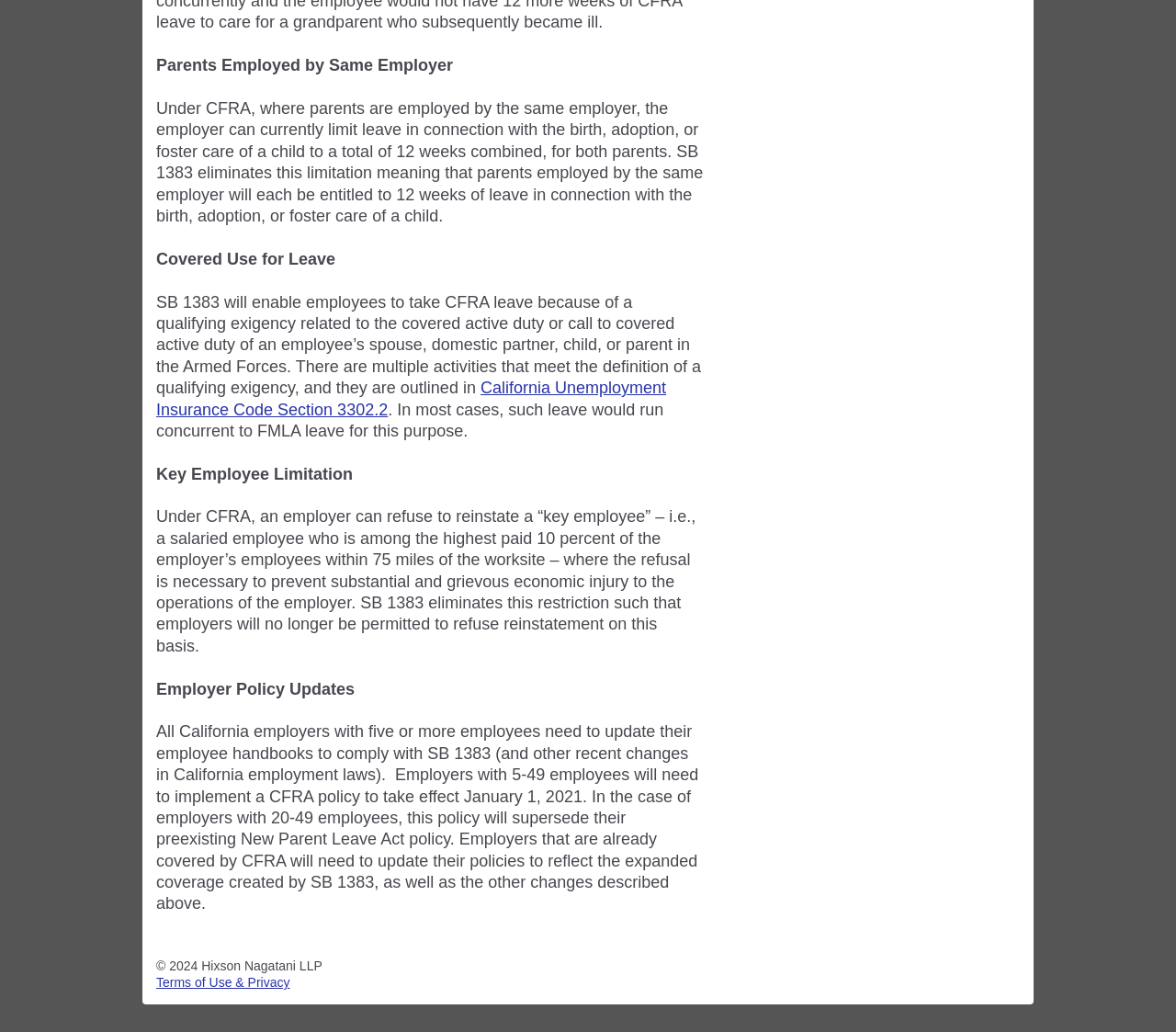What is the purpose of SB 1383?
With the help of the image, please provide a detailed response to the question.

According to the webpage, SB 1383 eliminates the limitation on leave for parents employed by the same employer, allowing each parent to take 12 weeks of leave in connection with the birth, adoption, or foster care of a child. It also expands the covered uses for leave, including qualifying exigencies related to the covered active duty or call to covered active duty of an employee's spouse, domestic partner, child, or parent in the Armed Forces.